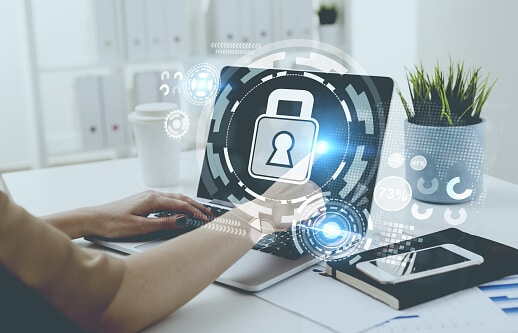Utilize the details in the image to give a detailed response to the question: What is surrounding the padlock icon?

The padlock icon is surrounded by technological elements, which suggests that the image is emphasizing the importance of cybersecurity and data protection in the digital landscape.